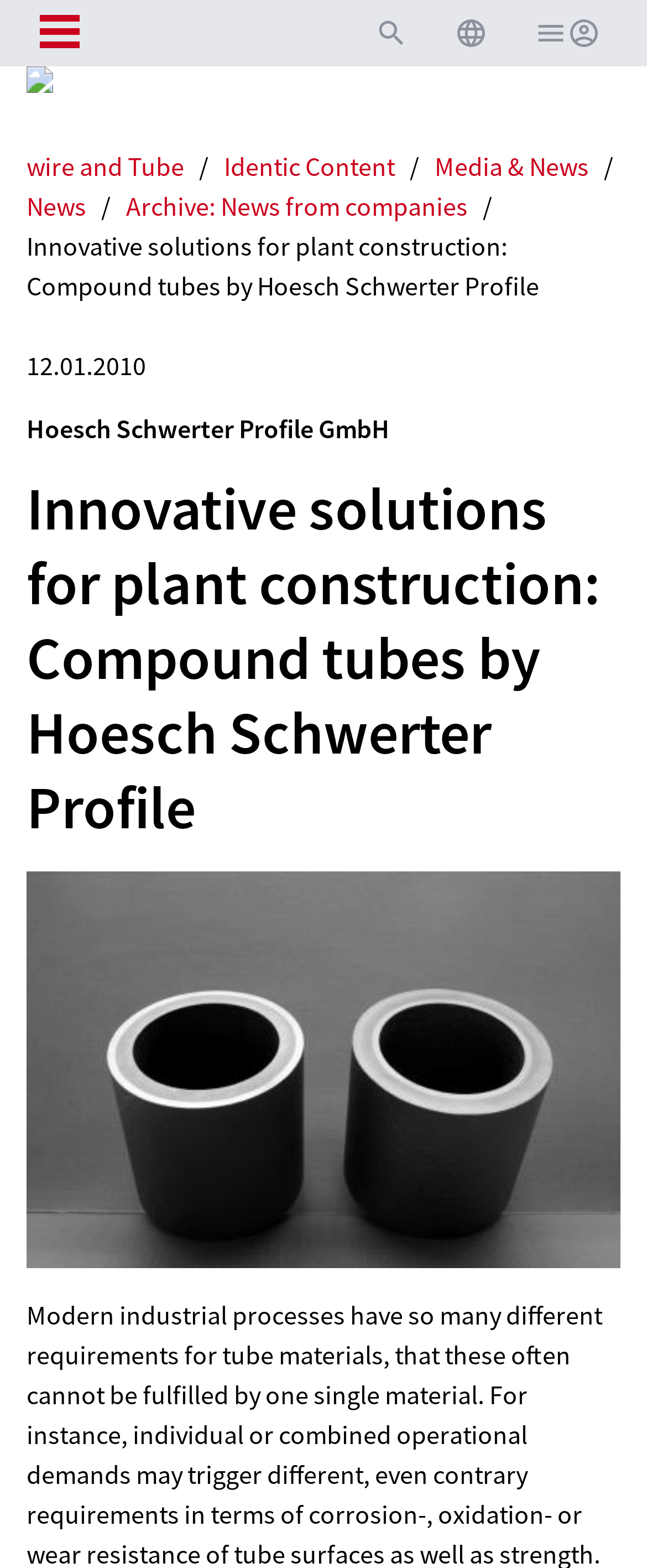Please answer the following question using a single word or phrase: 
What is the date of the latest news?

12.01.2010